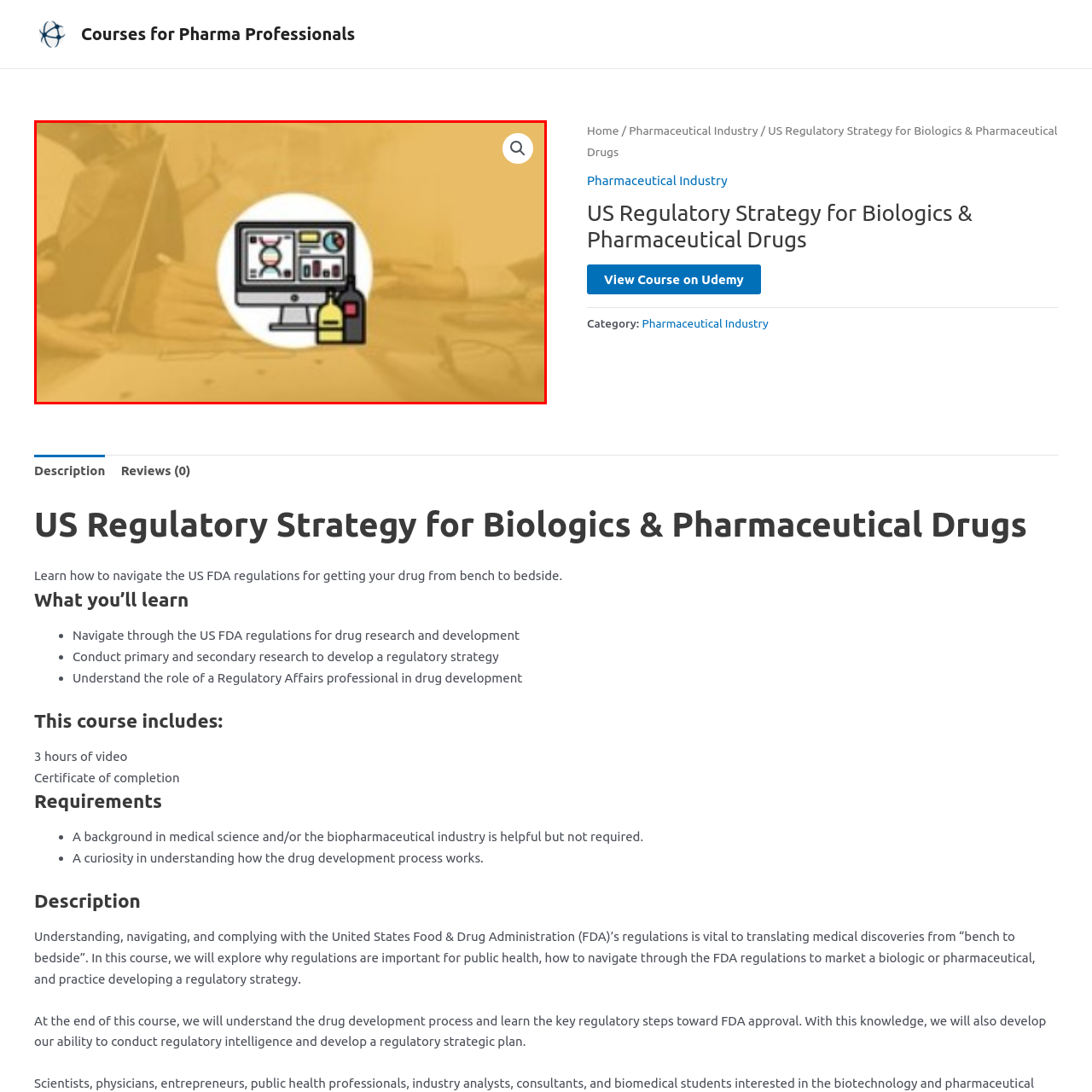What do the two bottles symbolize?
Direct your attention to the image encased in the red bounding box and answer the question thoroughly, relying on the visual data provided.

The two bottles accompanying the computer monitor are meant to symbolize pharmaceutical products, possibly hinting at the course title 'US Regulatory Strategy for Biologics & Pharmaceutical Drugs', which suggests that the image is related to the pharmaceutical industry.